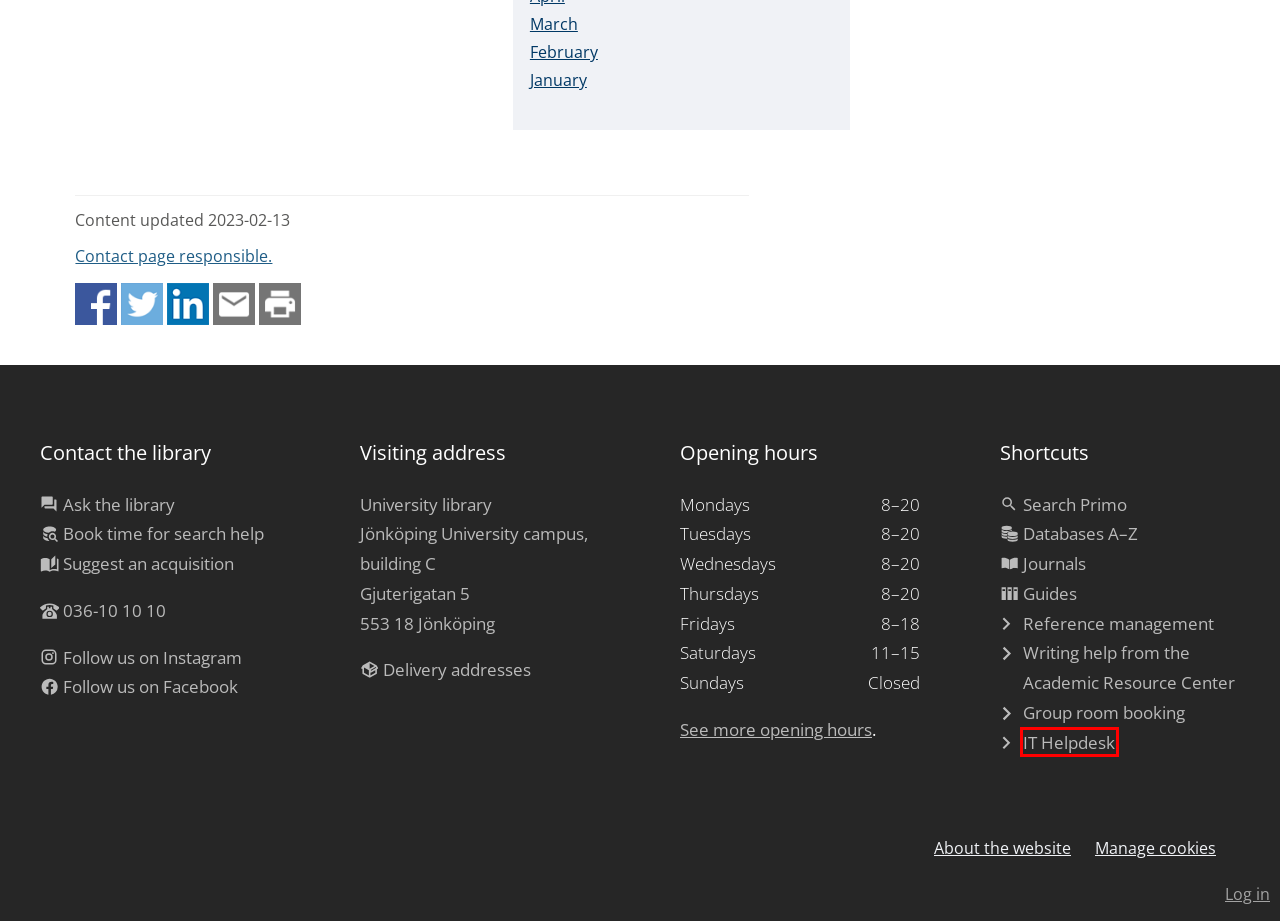A screenshot of a webpage is given, marked with a red bounding box around a UI element. Please select the most appropriate webpage description that fits the new page after clicking the highlighted element. Here are the candidates:
A. Group room booking - Campus - Jönköping University
B. IT Helpdesk - Jönköping University
C. Book a time for search help - Search help - University Library
D. Suggest an acquisition - Borrow & download - University Library
E. Reference management - Search help - University Library
F. Addresses - About the library - University Library
G. Academic Resource Center (Studieverkstaden) - Service - Jönköping University
H. About the Website - About the University - Jönköping University

B